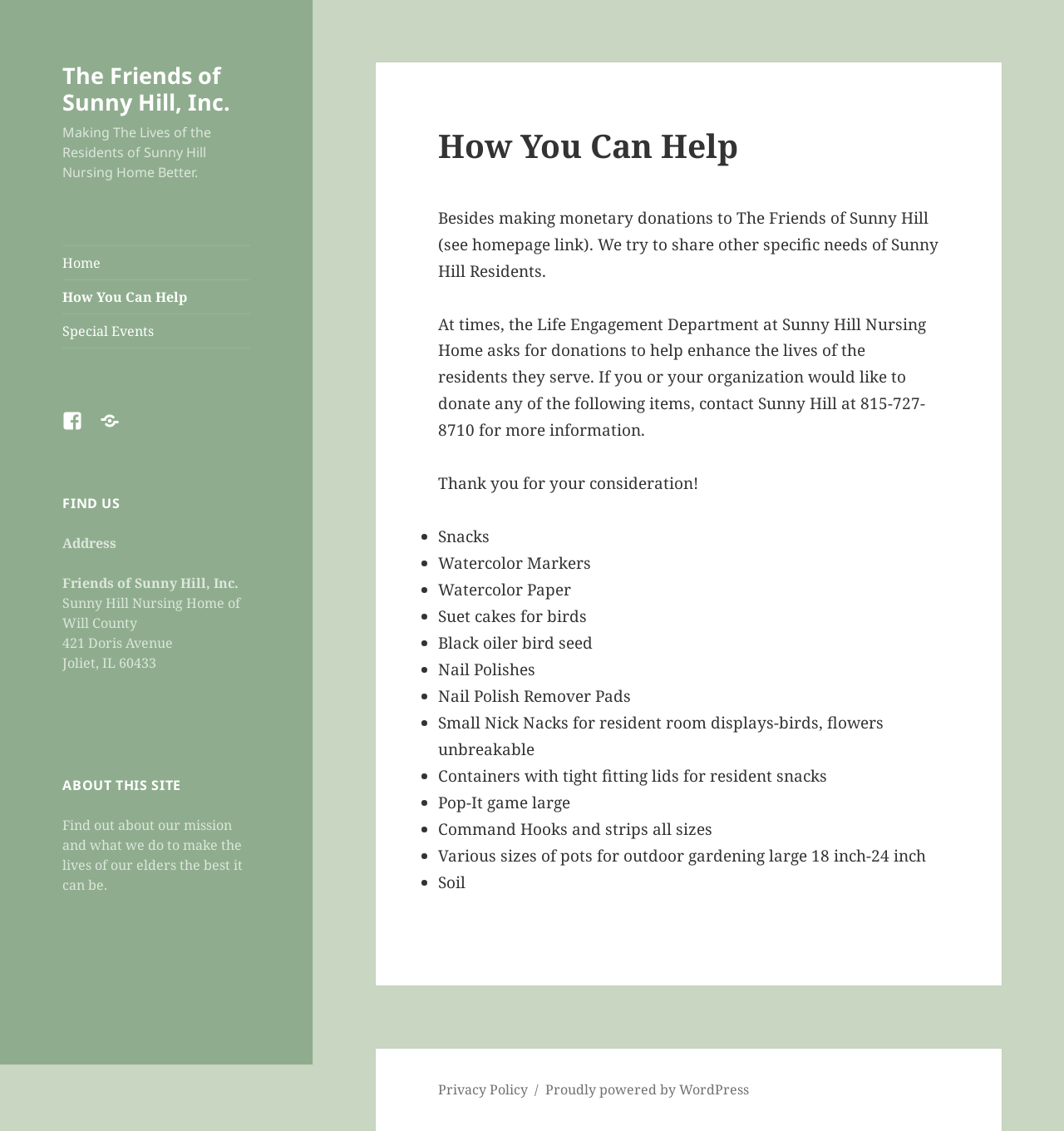Could you identify the text that serves as the heading for this webpage?

How You Can Help